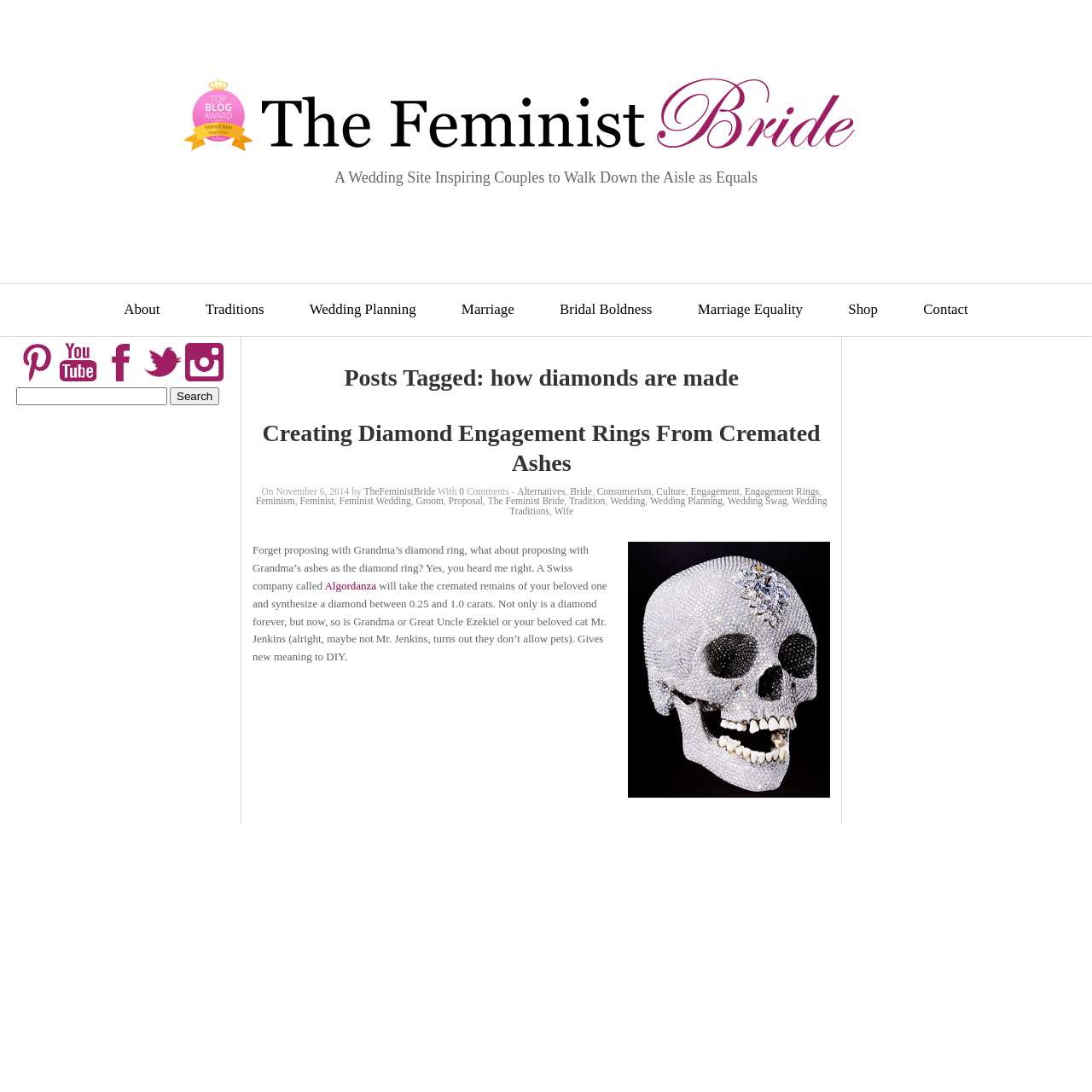Analyze the image and deliver a detailed answer to the question: What is the size range of diamonds synthesized by Algordanza?

The size range of diamonds synthesized by Algordanza can be found in the paragraph of text that describes the process, where it says 'A Swiss company called Algordanza will take the cremated remains of your beloved one and synthesize a diamond between 0.25 and 1.0 carats'.